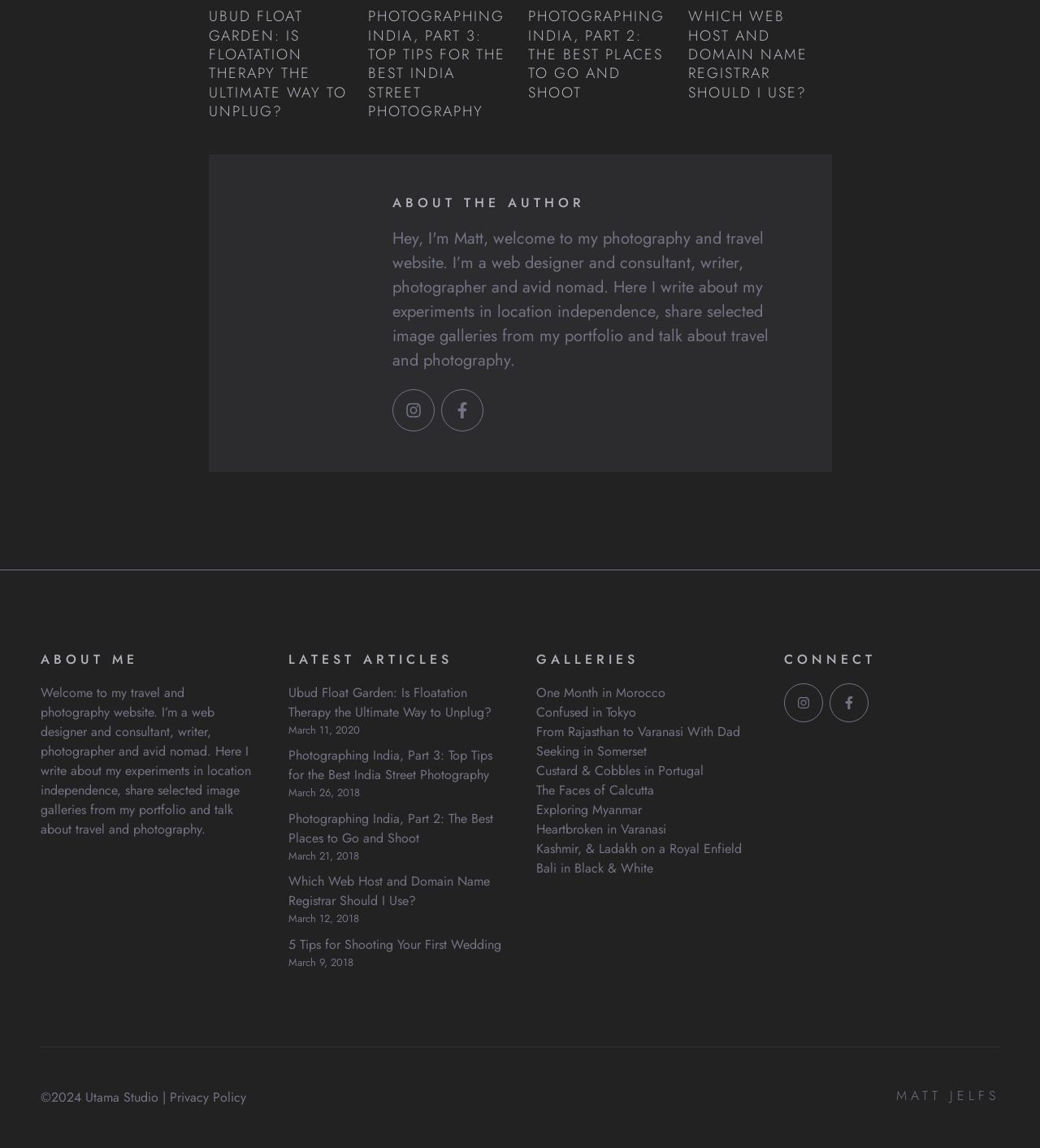Given the webpage screenshot, identify the bounding box of the UI element that matches this description: "Bali in Black & White".

[0.516, 0.748, 0.628, 0.764]